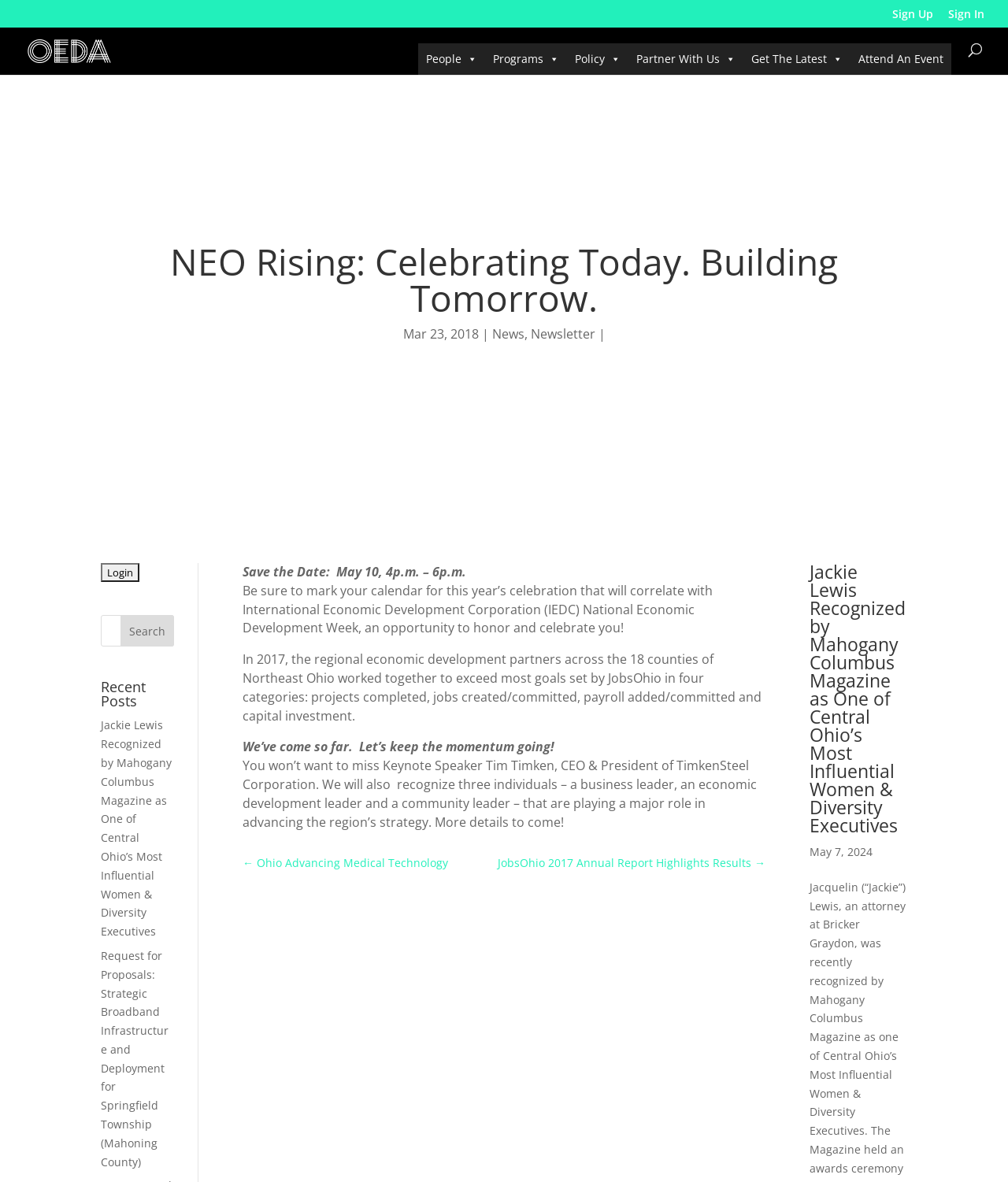Answer in one word or a short phrase: 
Who is the keynote speaker mentioned in the webpage?

Tim Timken